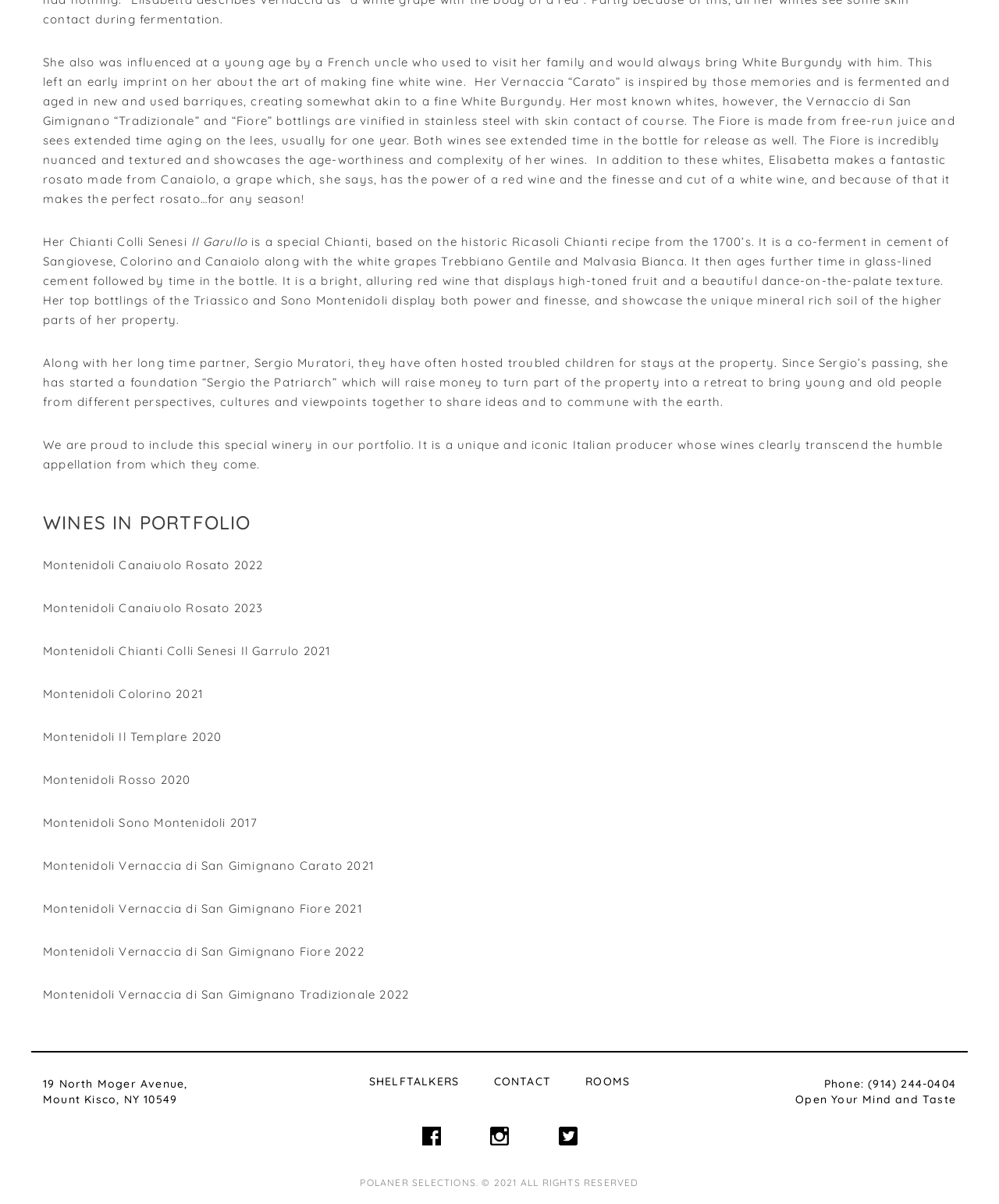Please find the bounding box coordinates of the section that needs to be clicked to achieve this instruction: "Read the full conversation".

None